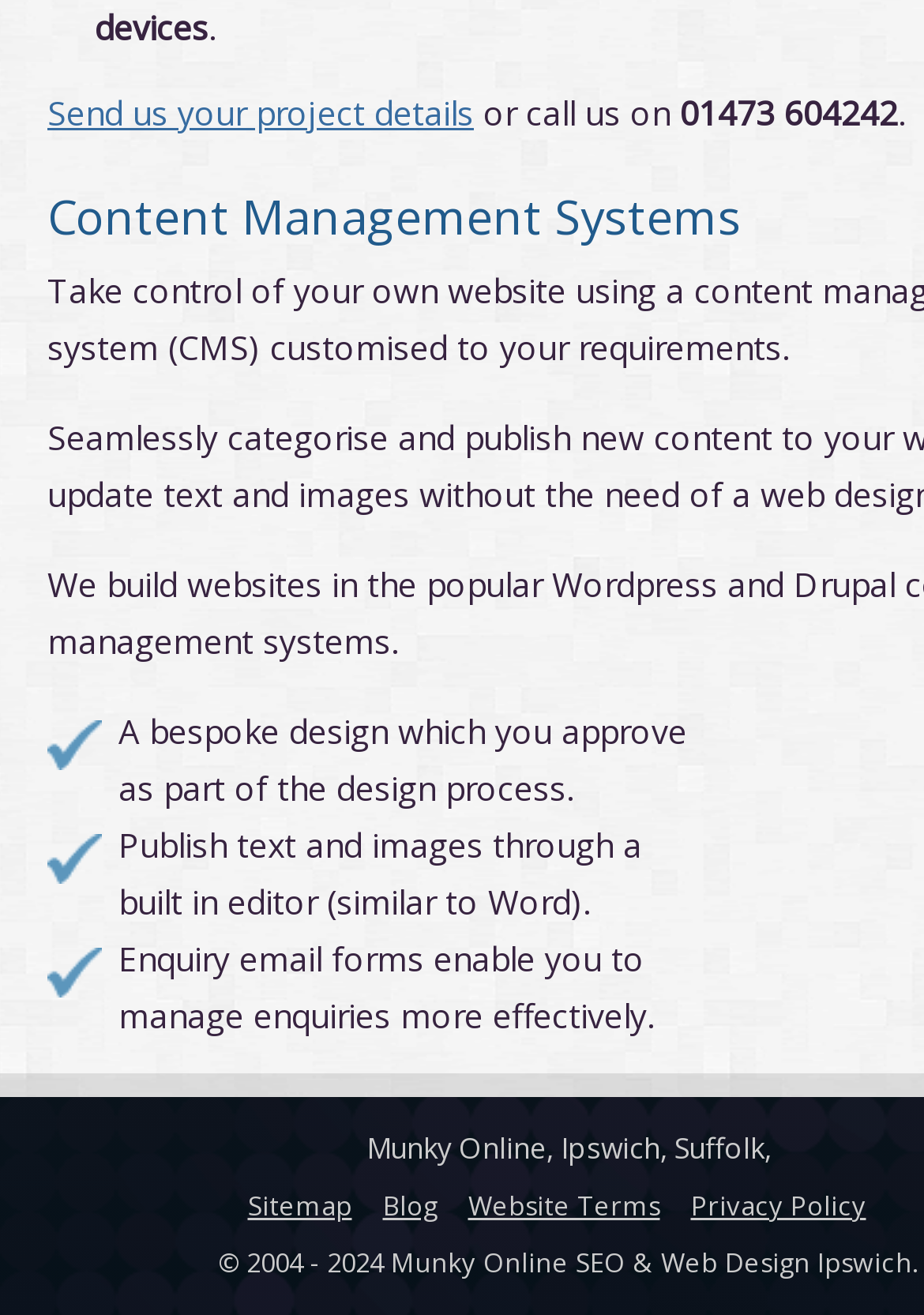Answer with a single word or phrase: 
What is the location of Munky Online?

Ipswich, Suffolk